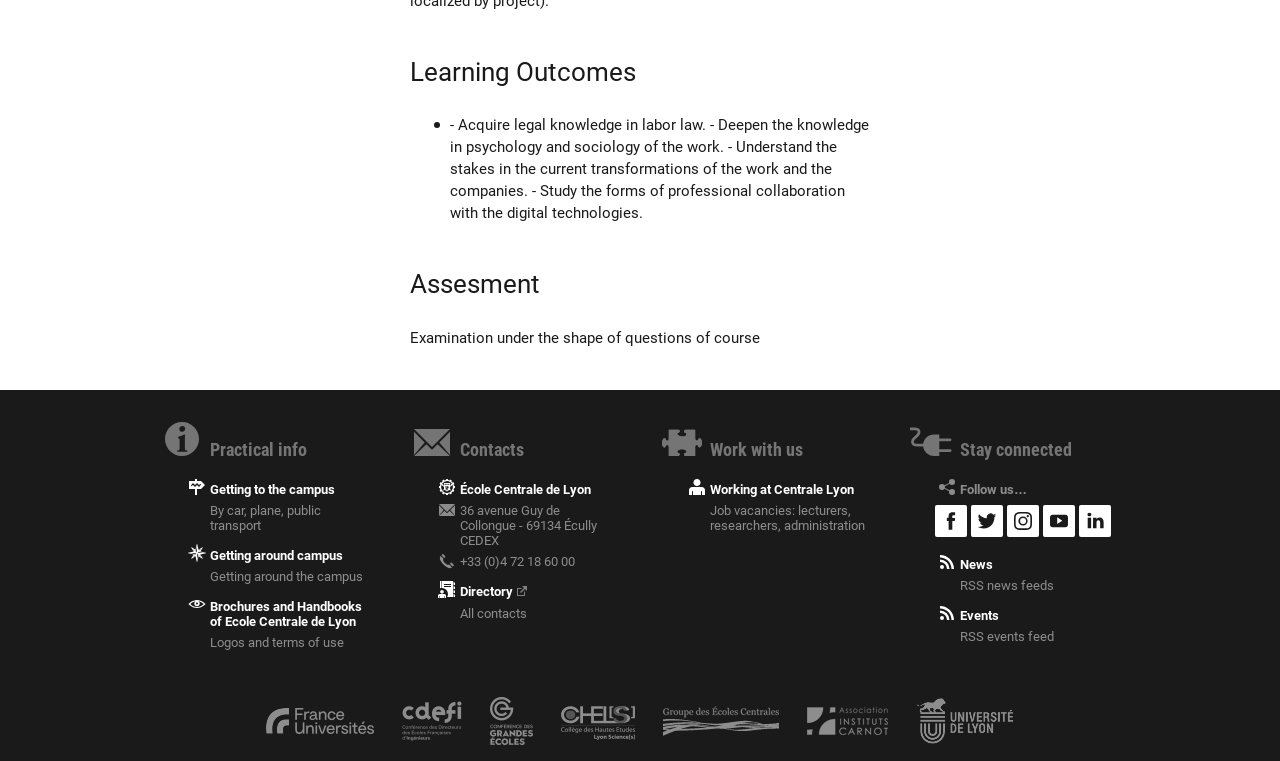Find the bounding box coordinates of the area that needs to be clicked in order to achieve the following instruction: "Check out the Resource Home". The coordinates should be specified as four float numbers between 0 and 1, i.e., [left, top, right, bottom].

None